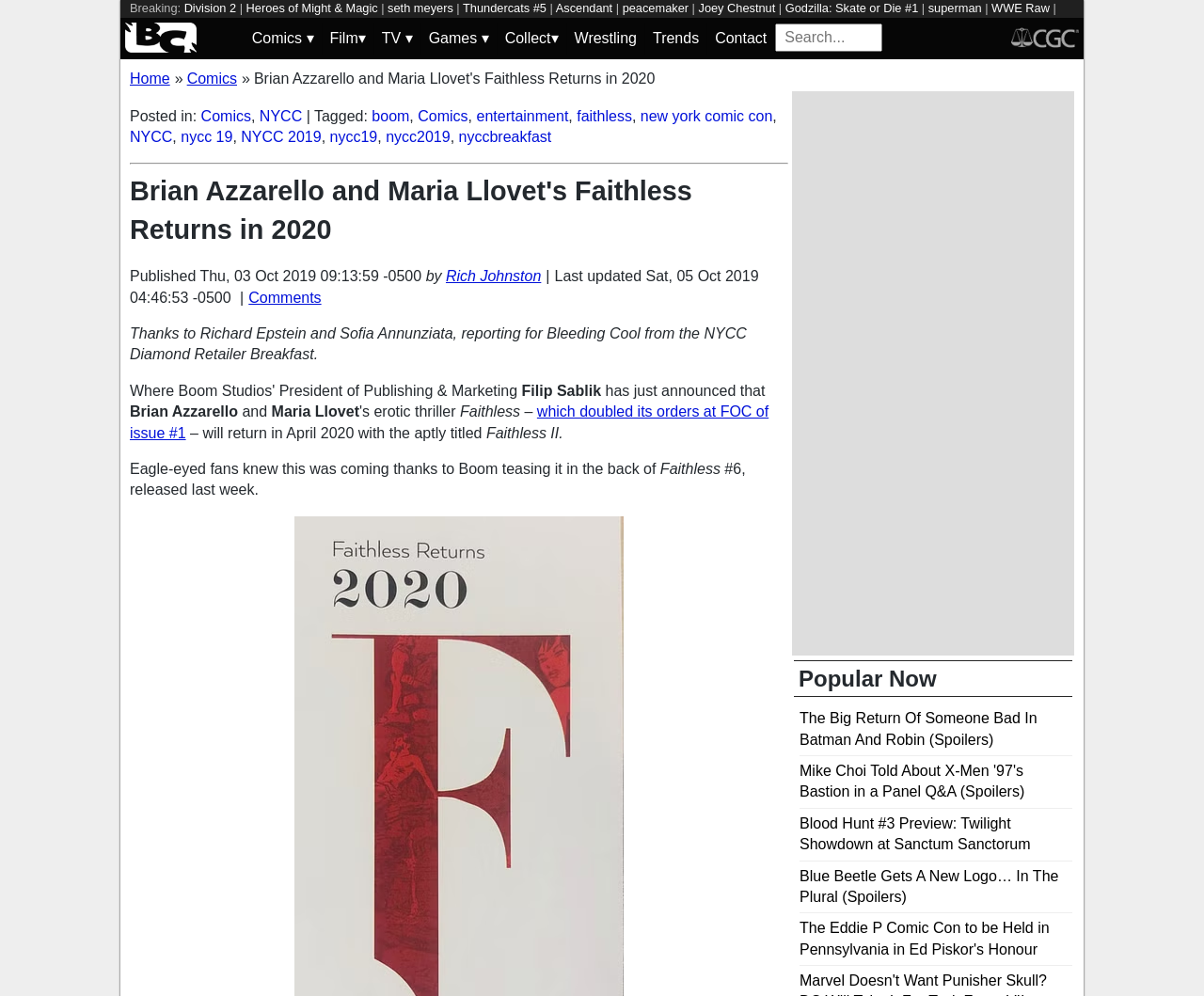Find the bounding box coordinates of the element I should click to carry out the following instruction: "Read about Faithless Returns in 2020".

[0.108, 0.173, 0.655, 0.249]